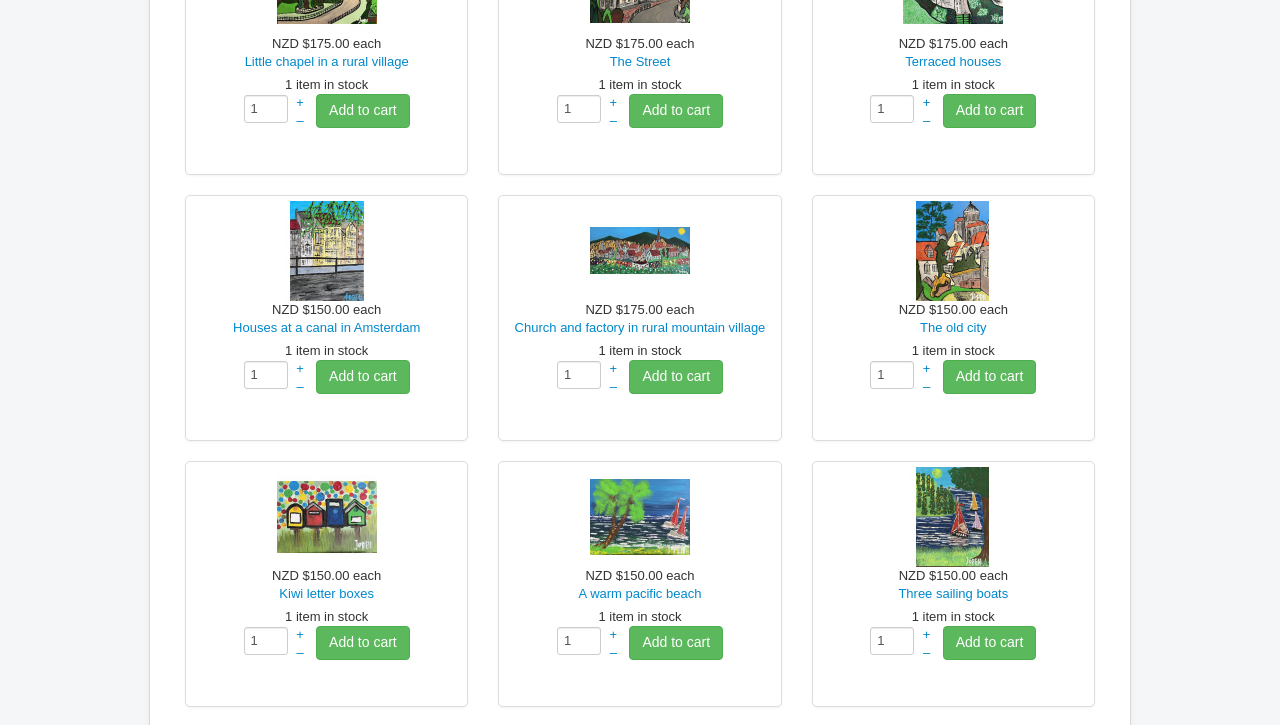Please provide a one-word or short phrase answer to the question:
What is the function of the '+' and '-' links?

To increase or decrease quantity